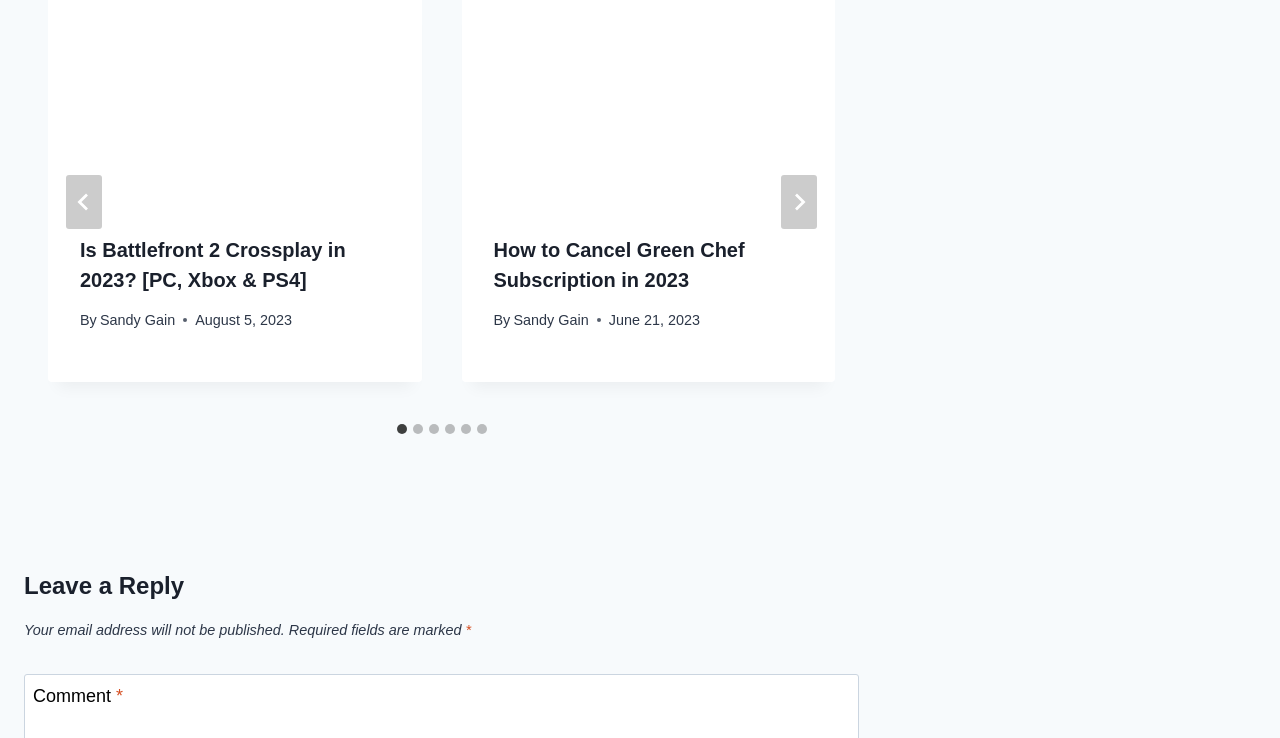Who is the author of the second article?
Please provide a single word or phrase answer based on the image.

Sandy Gain